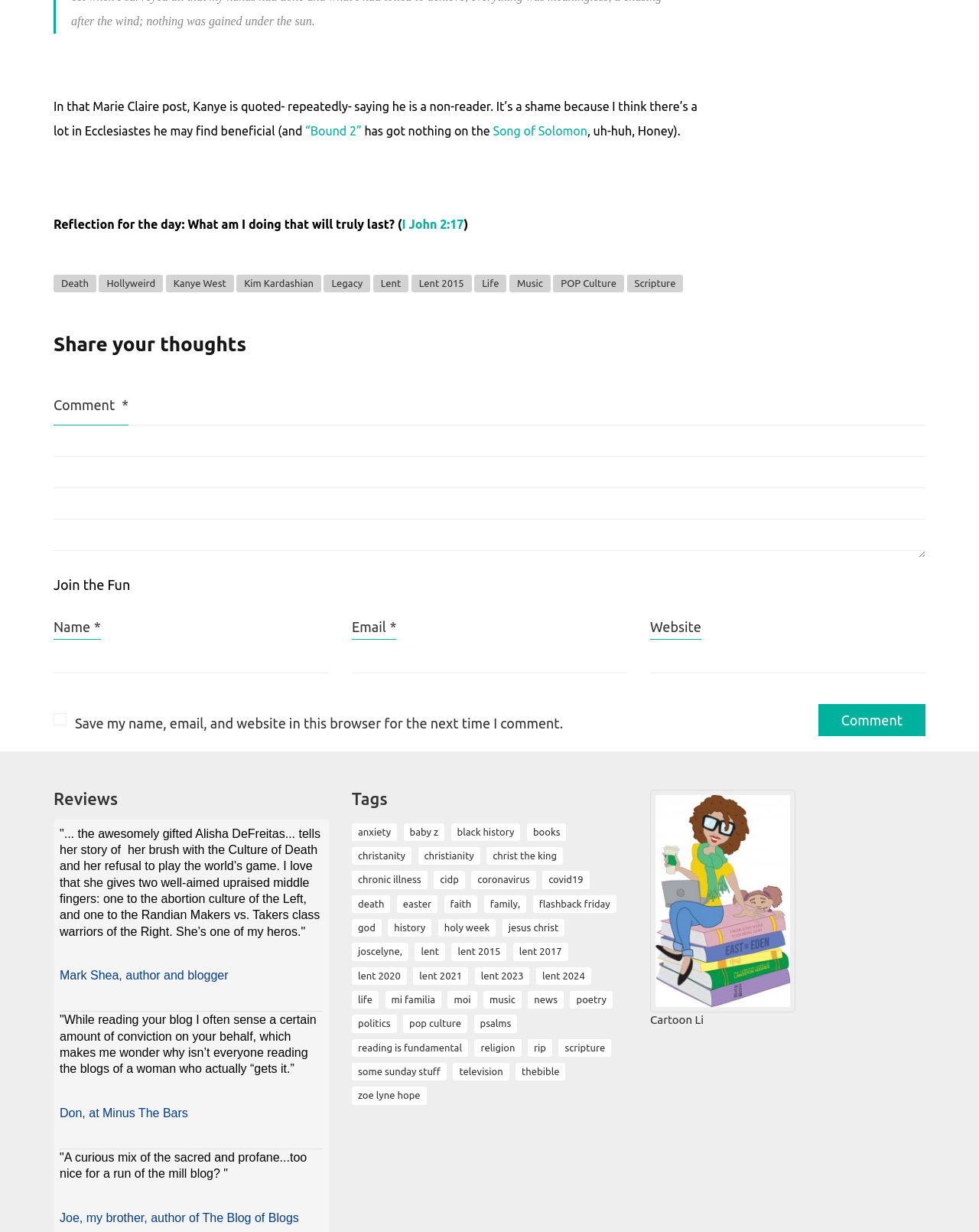What is the name of the author quoted in the first paragraph?
Refer to the screenshot and deliver a thorough answer to the question presented.

In the first paragraph, there is a quote from a Marie Claire post where Kanye West is quoted as saying he is a non-reader. This implies that the author being referred to is Kanye West.